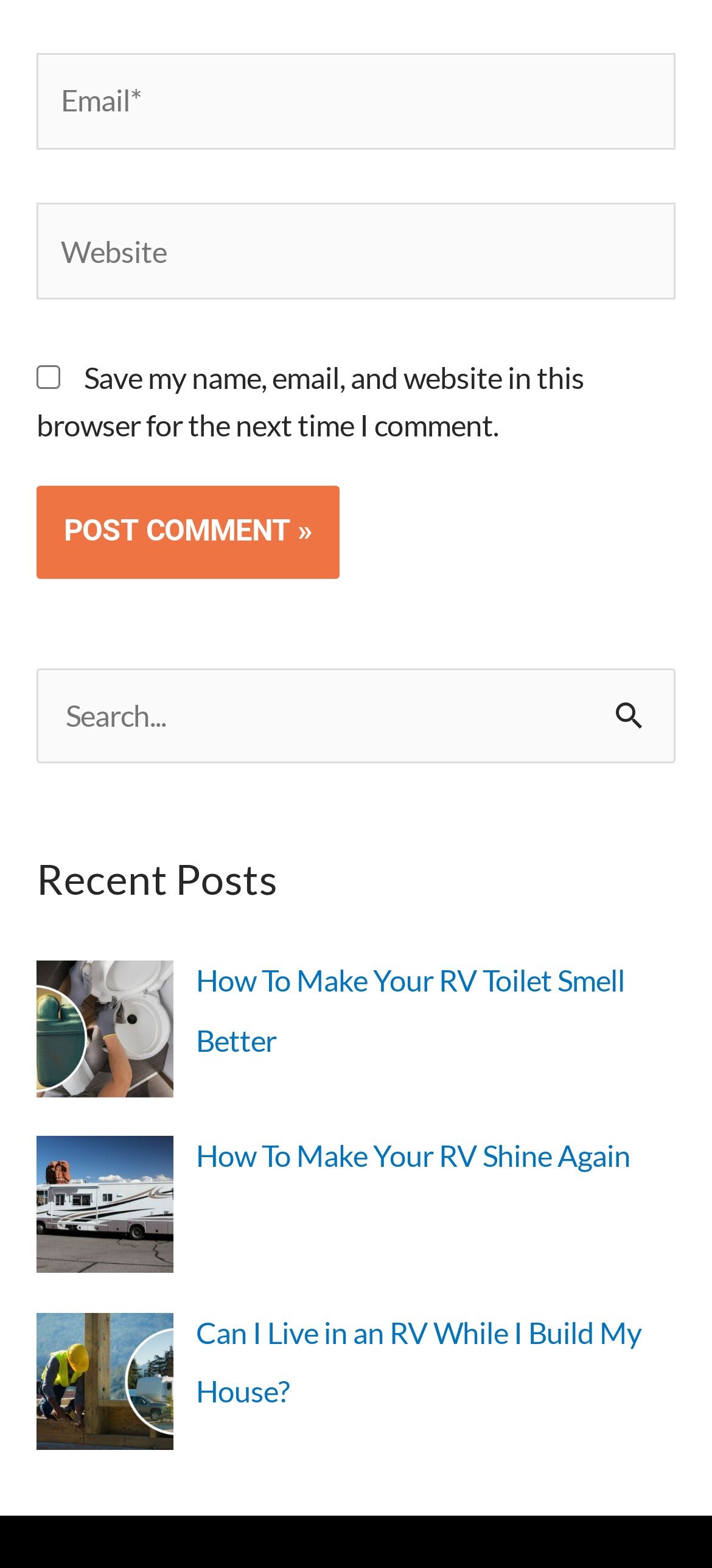Highlight the bounding box coordinates of the region I should click on to meet the following instruction: "Enter email address".

[0.051, 0.034, 0.949, 0.095]